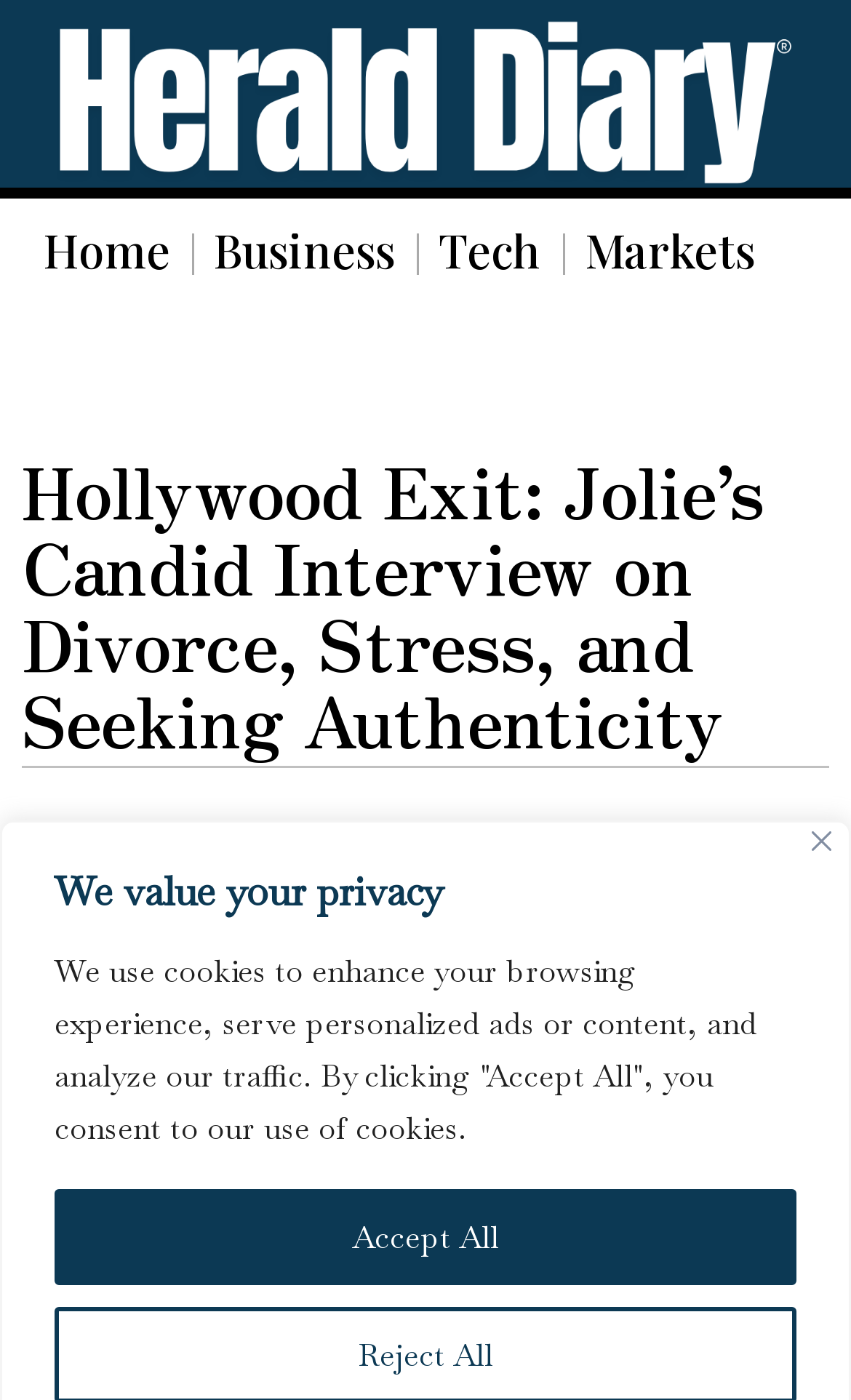What are the categories of news available?
Refer to the image and provide a detailed answer to the question.

I found the categories of news available by looking at the links at the top of the webpage. There are four links, which represent different categories of news: Home, Business, Tech, and Markets.